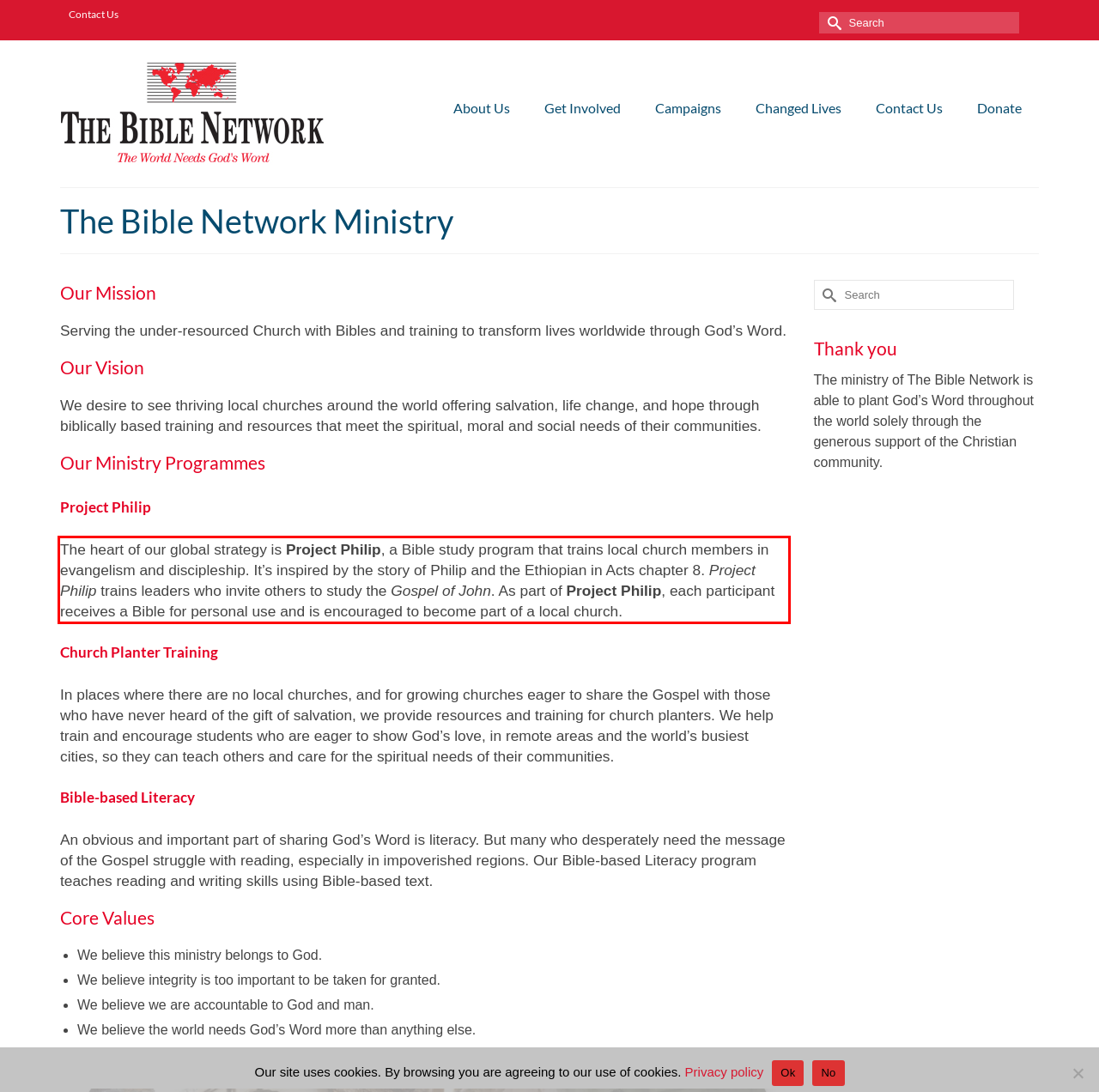Within the screenshot of the webpage, there is a red rectangle. Please recognize and generate the text content inside this red bounding box.

The heart of our global strategy is Project Philip, a Bible study program that trains local church members in evangelism and discipleship. It’s inspired by the story of Philip and the Ethiopian in Acts chapter 8. Project Philip trains leaders who invite others to study the Gospel of John. As part of Project Philip, each participant receives a Bible for personal use and is encouraged to become part of a local church.